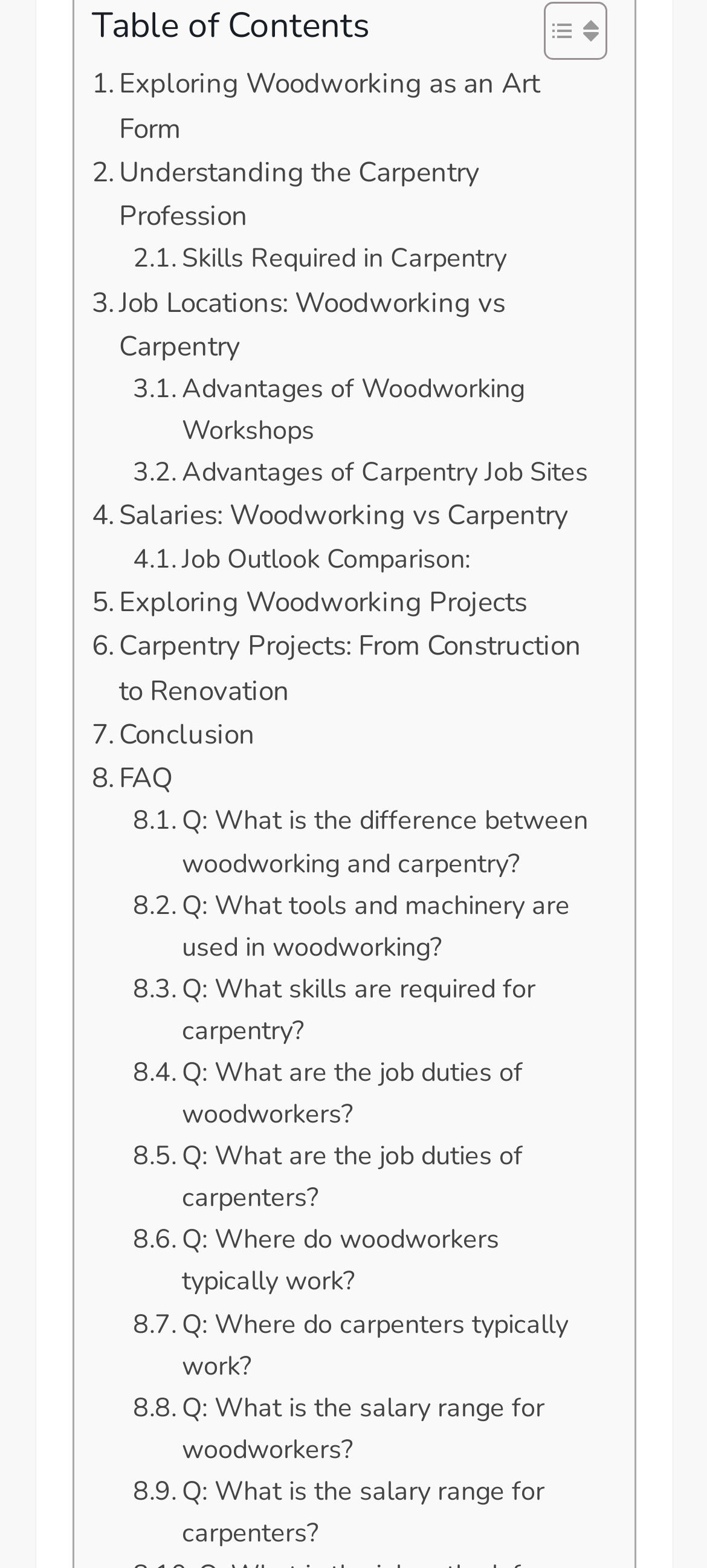Identify the bounding box coordinates of the part that should be clicked to carry out this instruction: "Read about Job Outlook Comparison".

[0.188, 0.343, 0.665, 0.37]